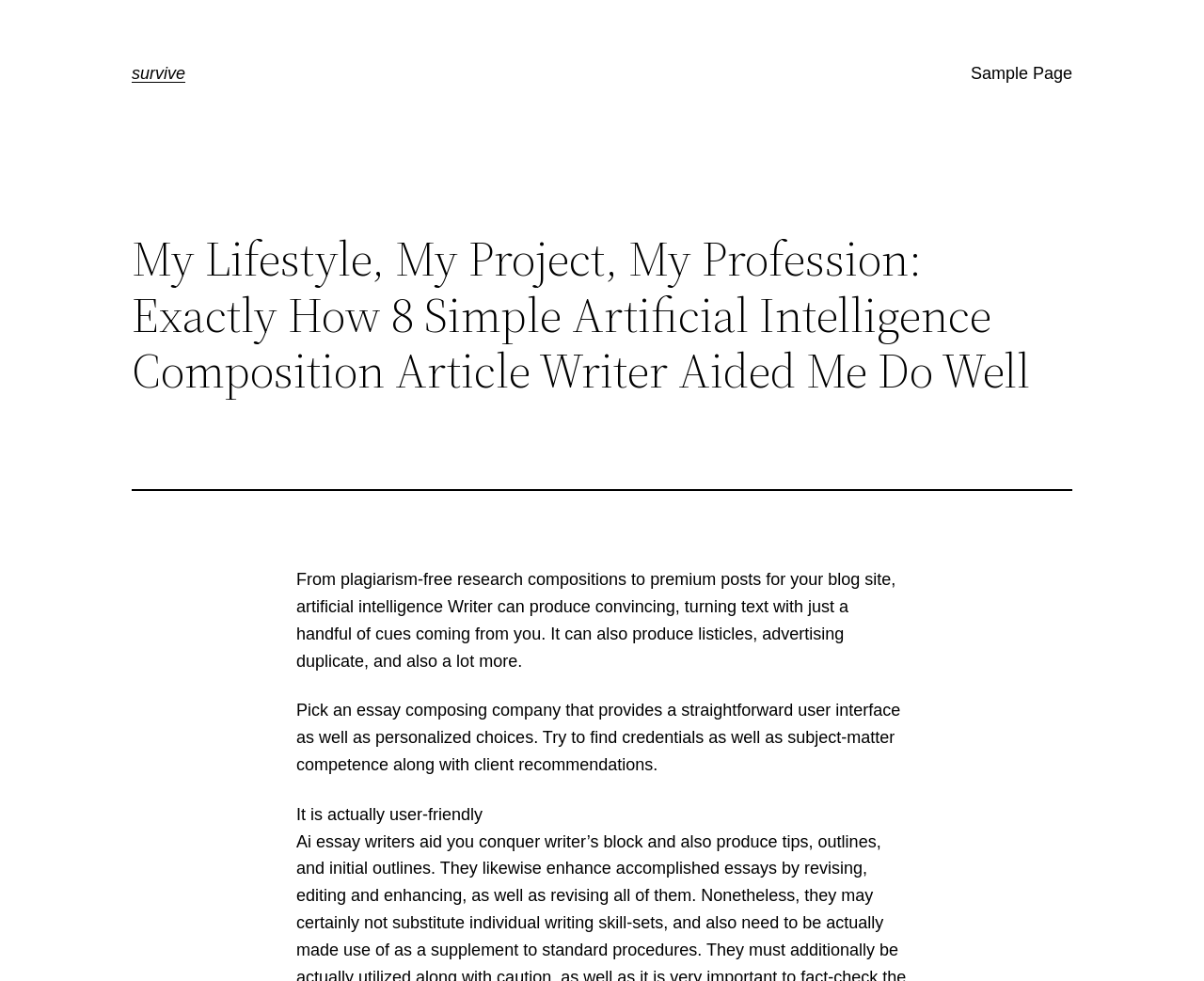Answer in one word or a short phrase: 
How many links are present on the webpage?

2